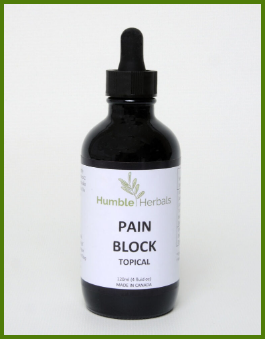Respond to the question with just a single word or phrase: 
What is the name of the brand that produces the Pain Block Topical solution?

Humble Herbals